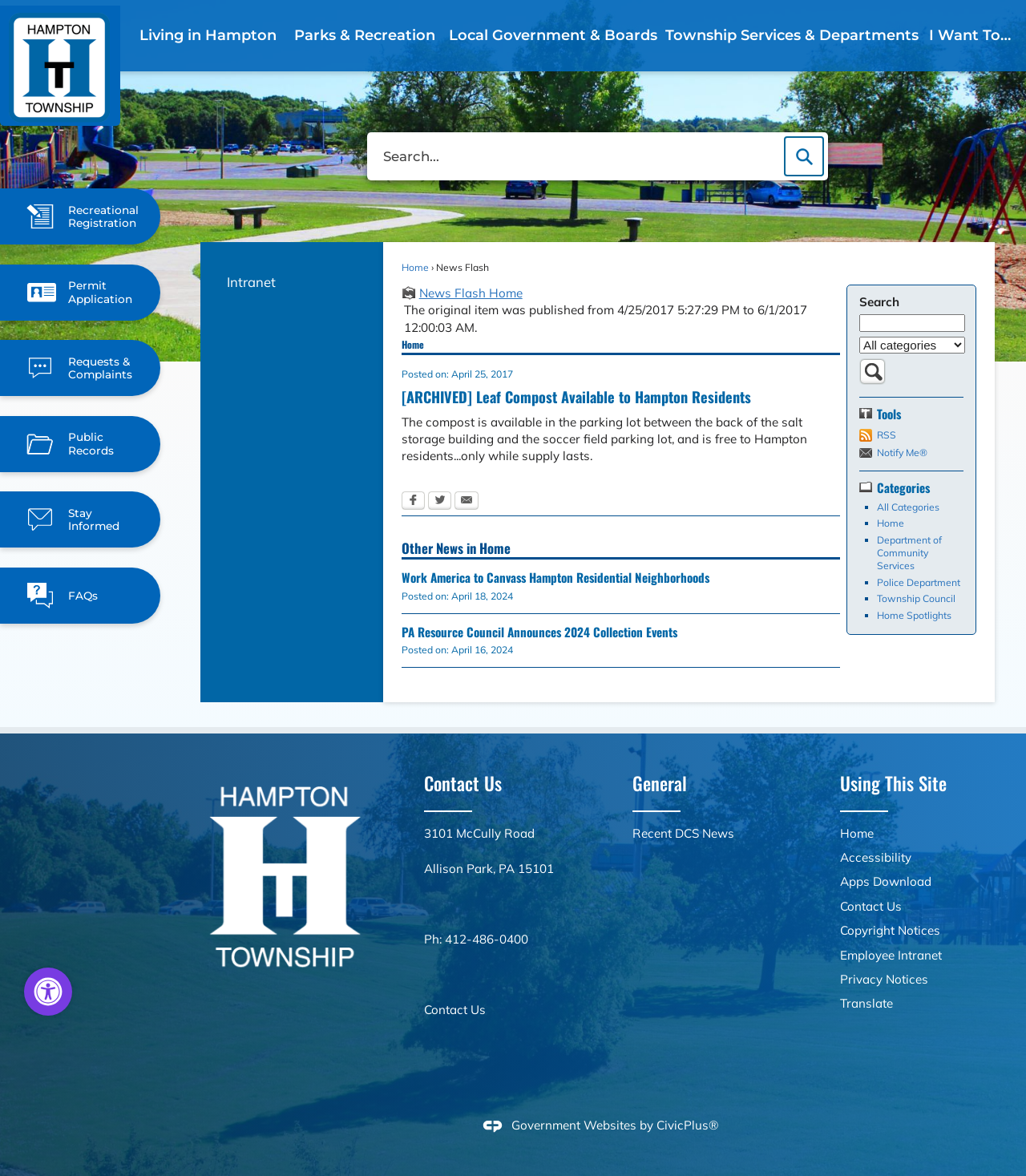How many news flashes are listed on the page?
Based on the image content, provide your answer in one word or a short phrase.

4